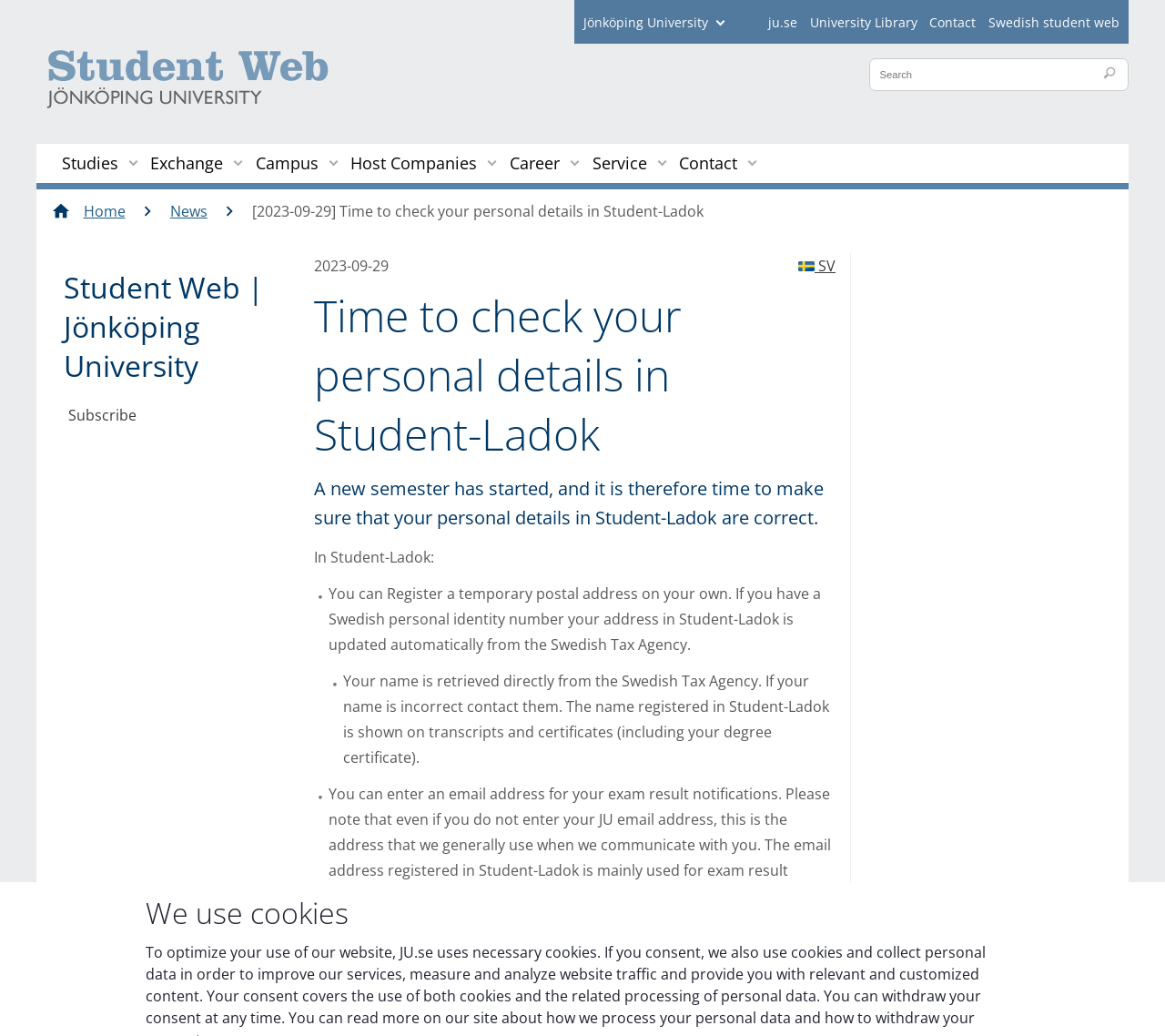Carefully observe the image and respond to the question with a detailed answer:
What is the source of name information in Student-Ladok?

The source of name information in Student-Ladok can be found in the text on the webpage, which states 'Your name is retrieved directly from the Swedish Tax Agency.' This indicates that the Swedish Tax Agency is the source of name information in Student-Ladok.